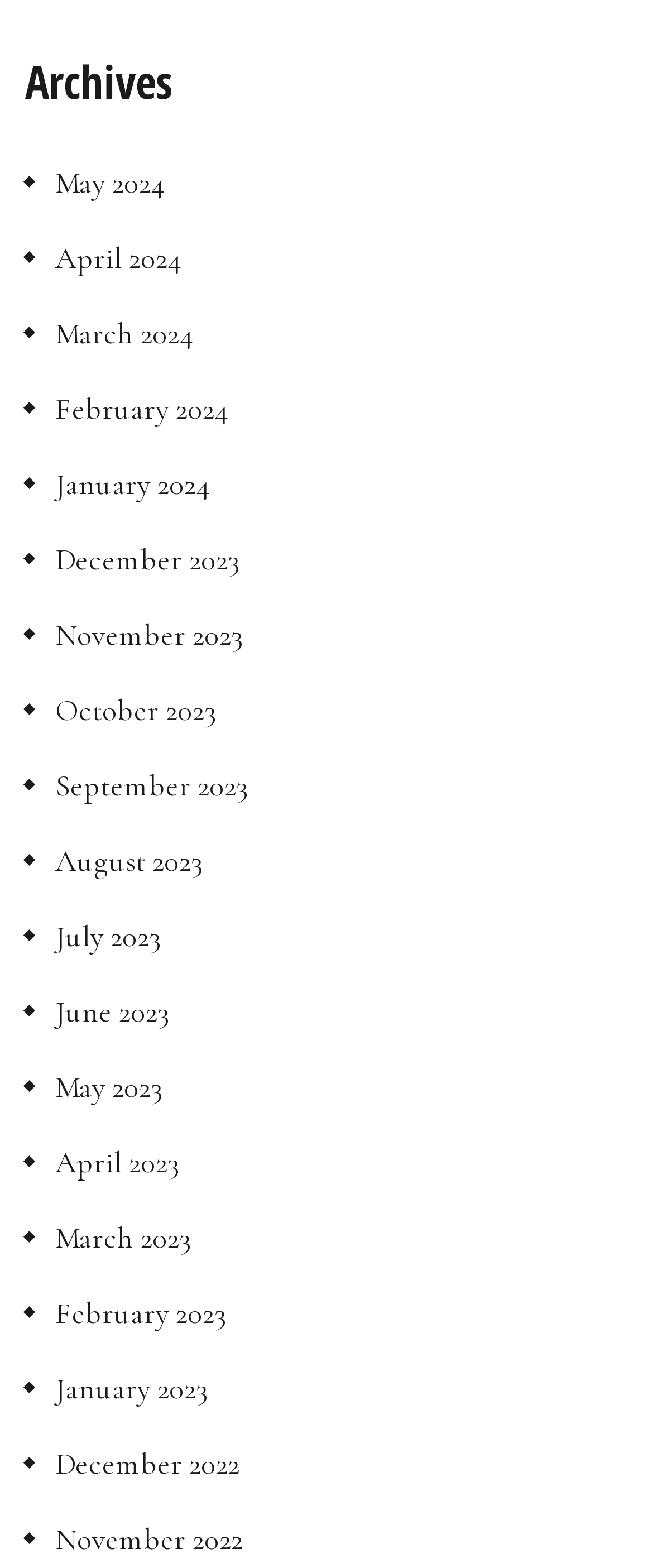Highlight the bounding box coordinates of the element you need to click to perform the following instruction: "browse March 2024 archives."

[0.038, 0.201, 0.295, 0.226]